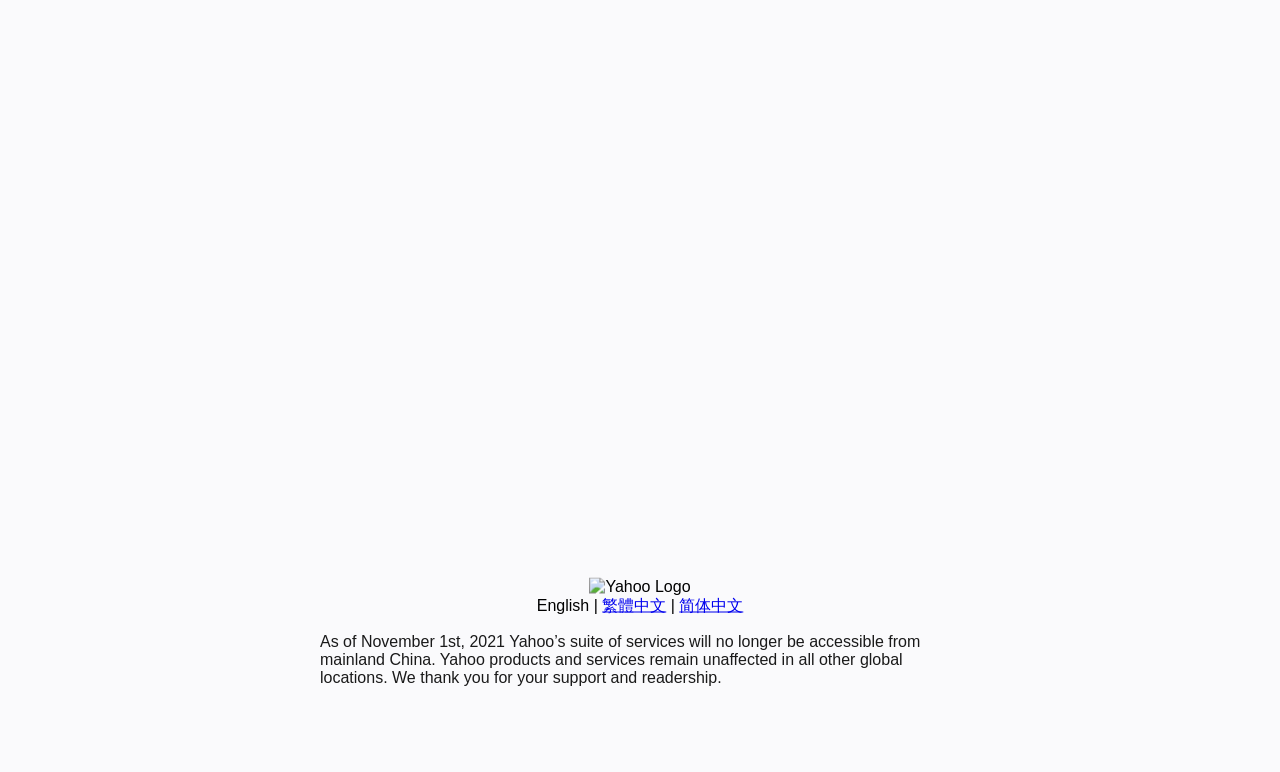Provide the bounding box coordinates of the HTML element this sentence describes: "繁體中文". The bounding box coordinates consist of four float numbers between 0 and 1, i.e., [left, top, right, bottom].

[0.47, 0.773, 0.52, 0.795]